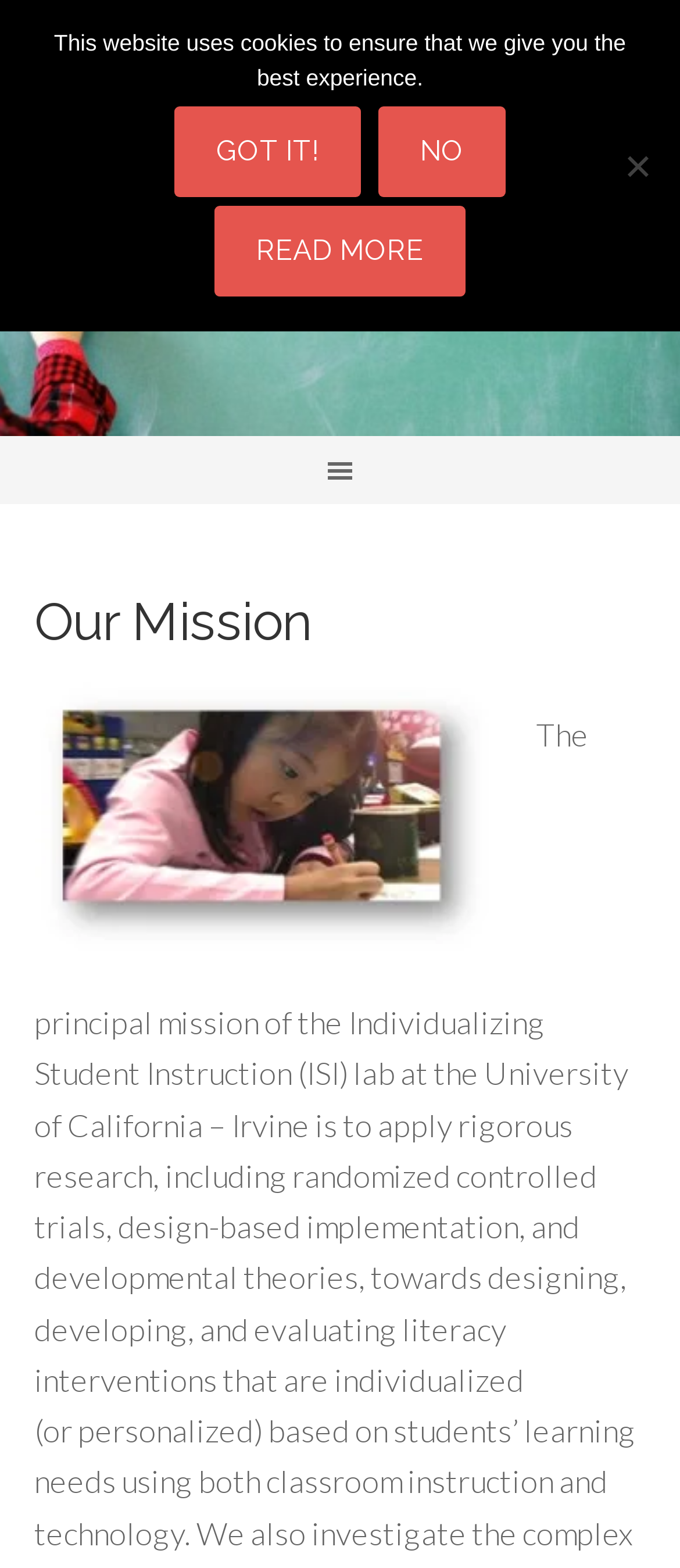Find the bounding box coordinates for the UI element that matches this description: "Got It!".

[0.256, 0.068, 0.531, 0.126]